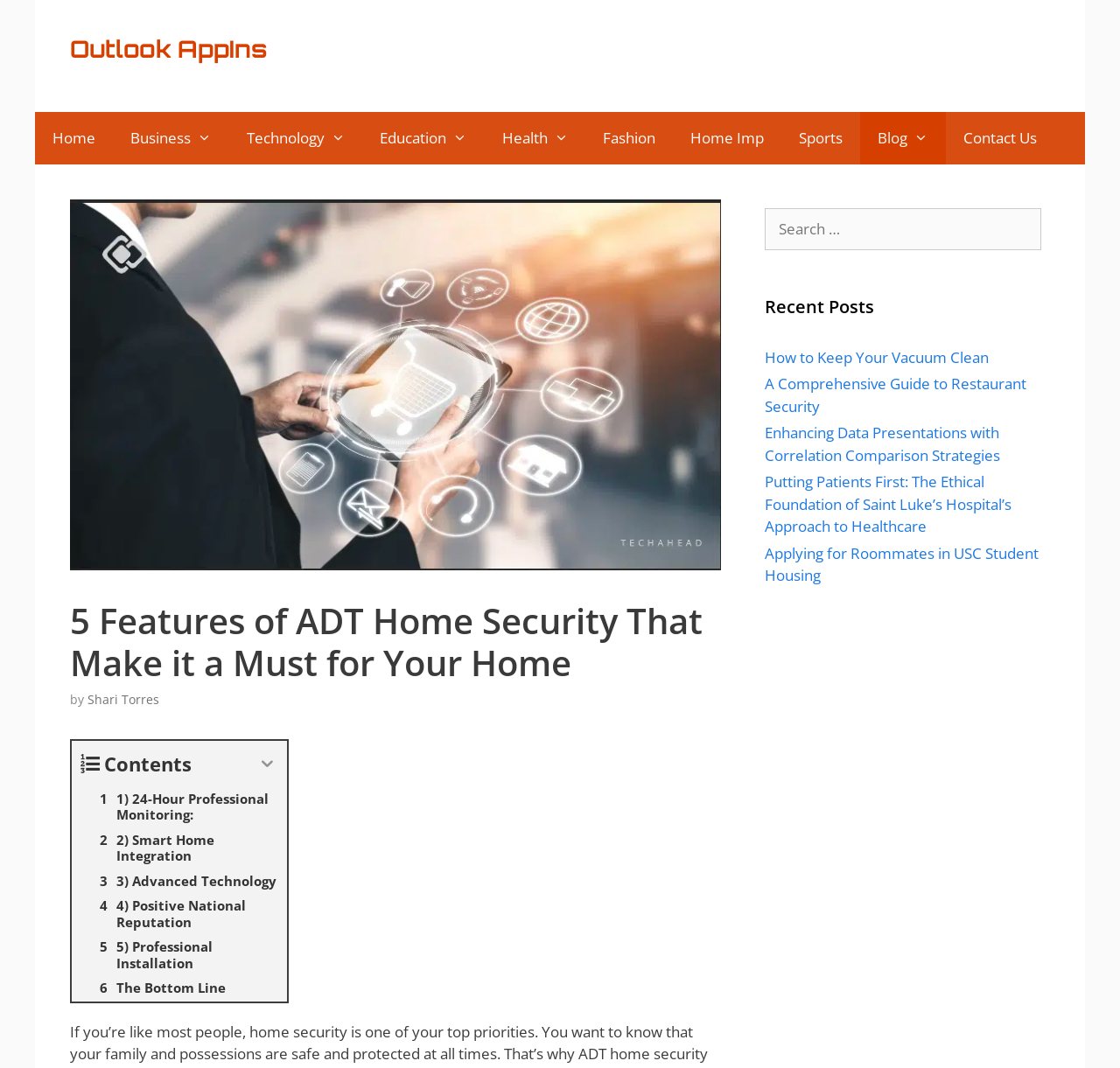Can you provide the bounding box coordinates for the element that should be clicked to implement the instruction: "Search for something"?

[0.683, 0.195, 0.93, 0.234]